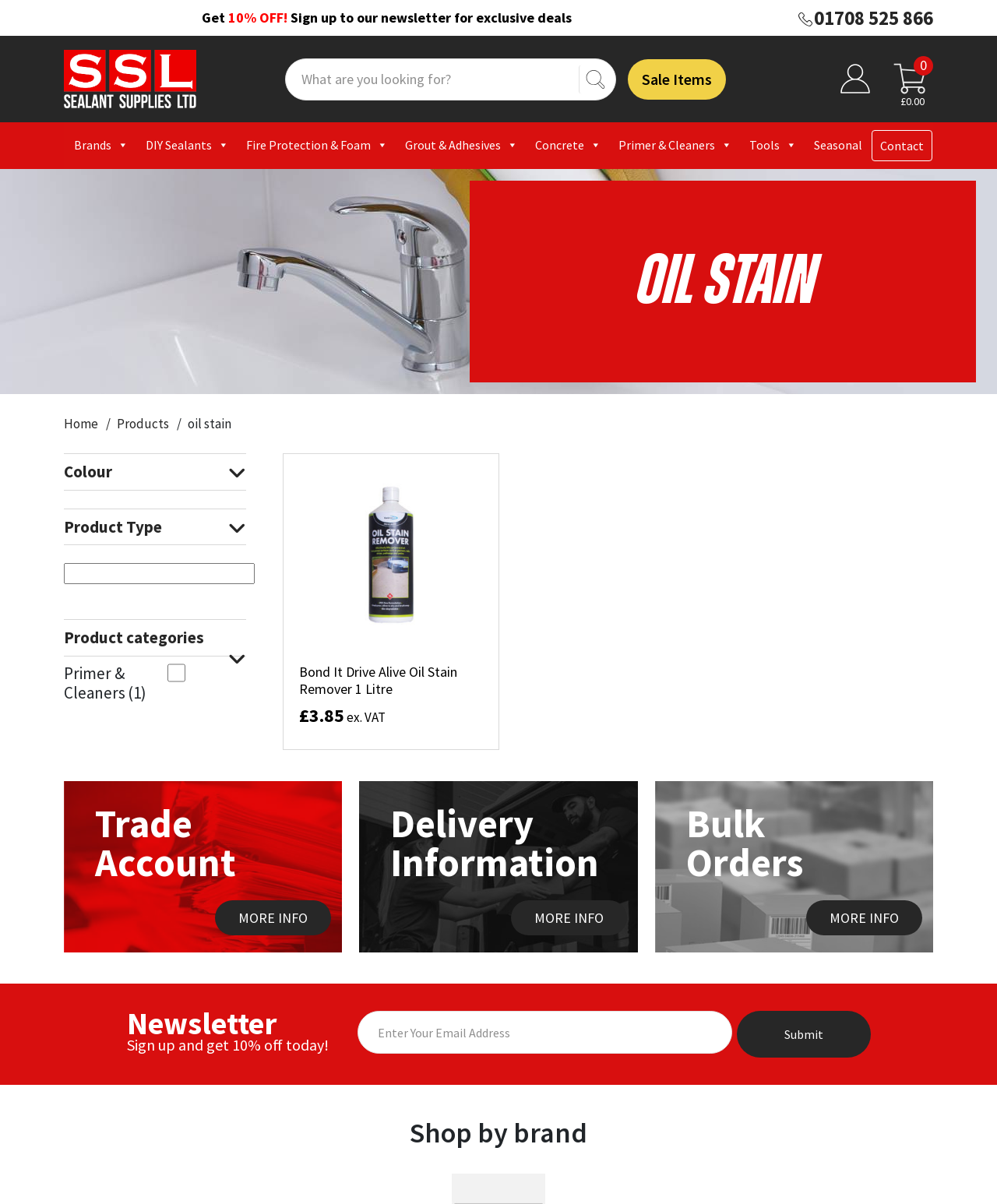Can you specify the bounding box coordinates for the region that should be clicked to fulfill this instruction: "Get more information about trade account".

[0.216, 0.748, 0.332, 0.777]